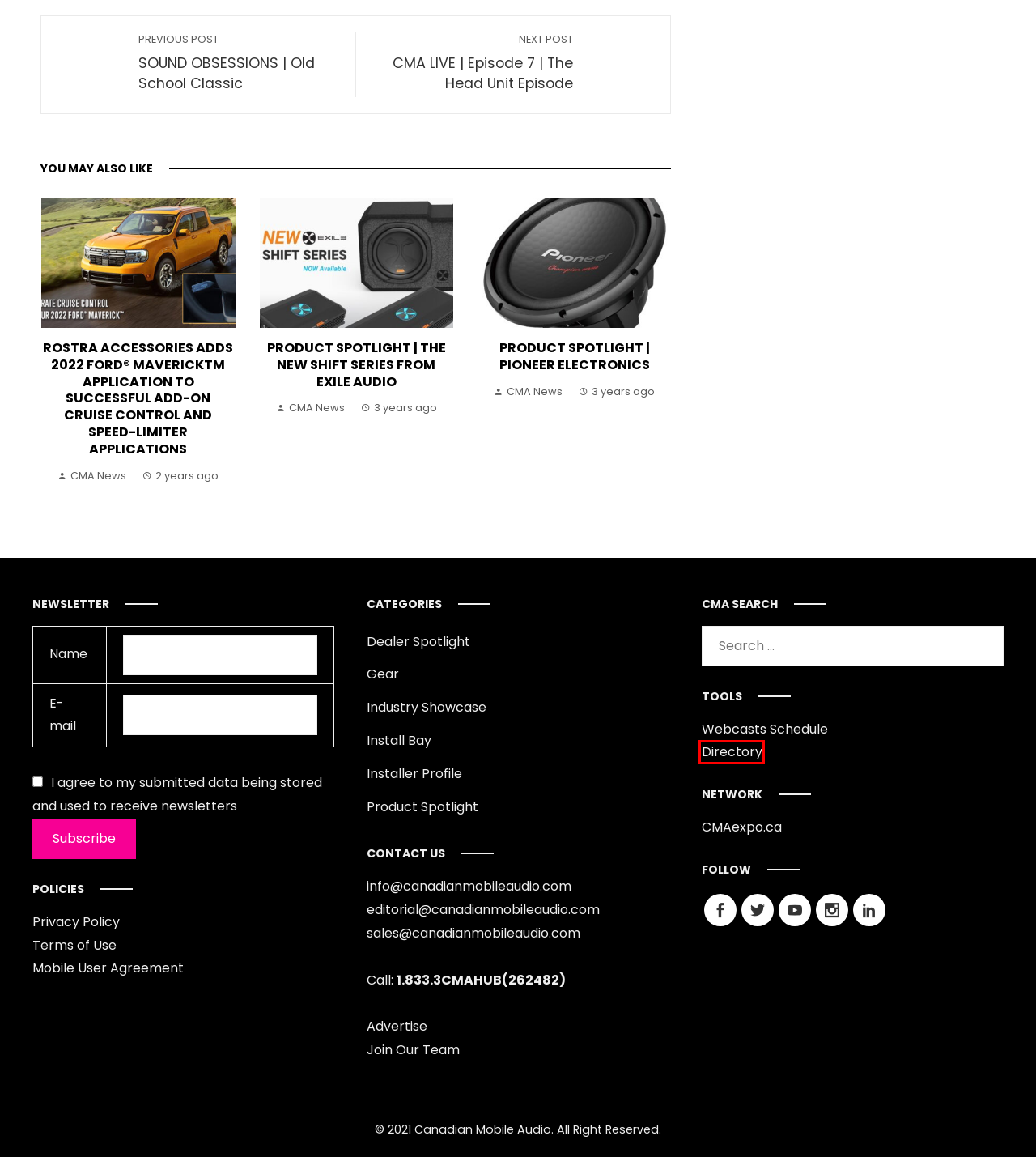You are given a screenshot of a webpage with a red rectangle bounding box. Choose the best webpage description that matches the new webpage after clicking the element in the bounding box. Here are the candidates:
A. Dealer Spotlight – Canadian Mobile Audio
B. Install Bay – Canadian Mobile Audio
C. Industry Showcase – Canadian Mobile Audio
D. Directory – Canadian Mobile Audio
E. Product Spotlight | JVC KV-DR305W Dash Cam – Canadian Mobile Audio
F. Installer Profile – Canadian Mobile Audio
G. CMA LIVE | Episode 7 | The Head Unit Episode – Canadian Mobile Audio
H. Product Spotlight – Canadian Mobile Audio

D